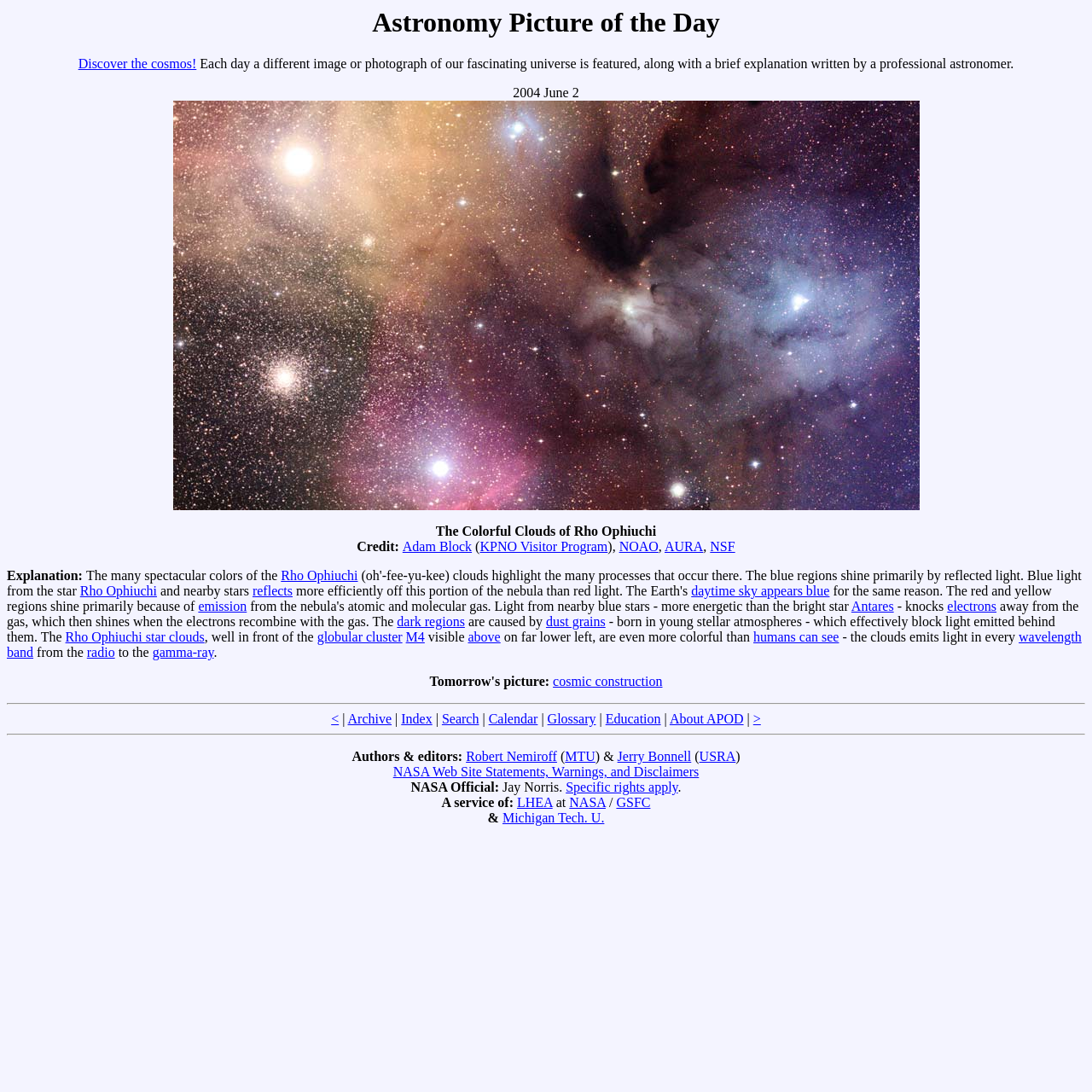Construct a comprehensive description capturing every detail on the webpage.

The webpage is dedicated to astronomy and space science, featuring a daily image or photograph of the universe along with a brief explanation written by a professional astronomer. At the top of the page, there is a heading "Astronomy Picture of the Day" followed by a link "Discover the cosmos!" and a brief description of the webpage's purpose.

Below this, there is a title "The Colorful Clouds of Rho Ophiuchi" and a credit line indicating that the image is courtesy of Adam Block, KPNO Visitor Program, NOAO, AURA, and NSF. 

The main image is located in the middle of the page, with a link "See Explanation" that allows users to download the highest resolution version of the image. 

To the right of the image, there is a brief explanation of the image, which describes the colorful clouds of Rho Ophiuchi and nearby stars. The explanation is divided into several paragraphs, with links to related terms such as "Rho Ophiuchi", "emission", "Antares", and "globular cluster".

At the bottom of the page, there are several links to other sections of the website, including "Archive", "Index", "Search", "Calendar", "Glossary", "Education", and "About APOD". There are also links to the authors and editors of the webpage, as well as a disclaimer and copyright information.